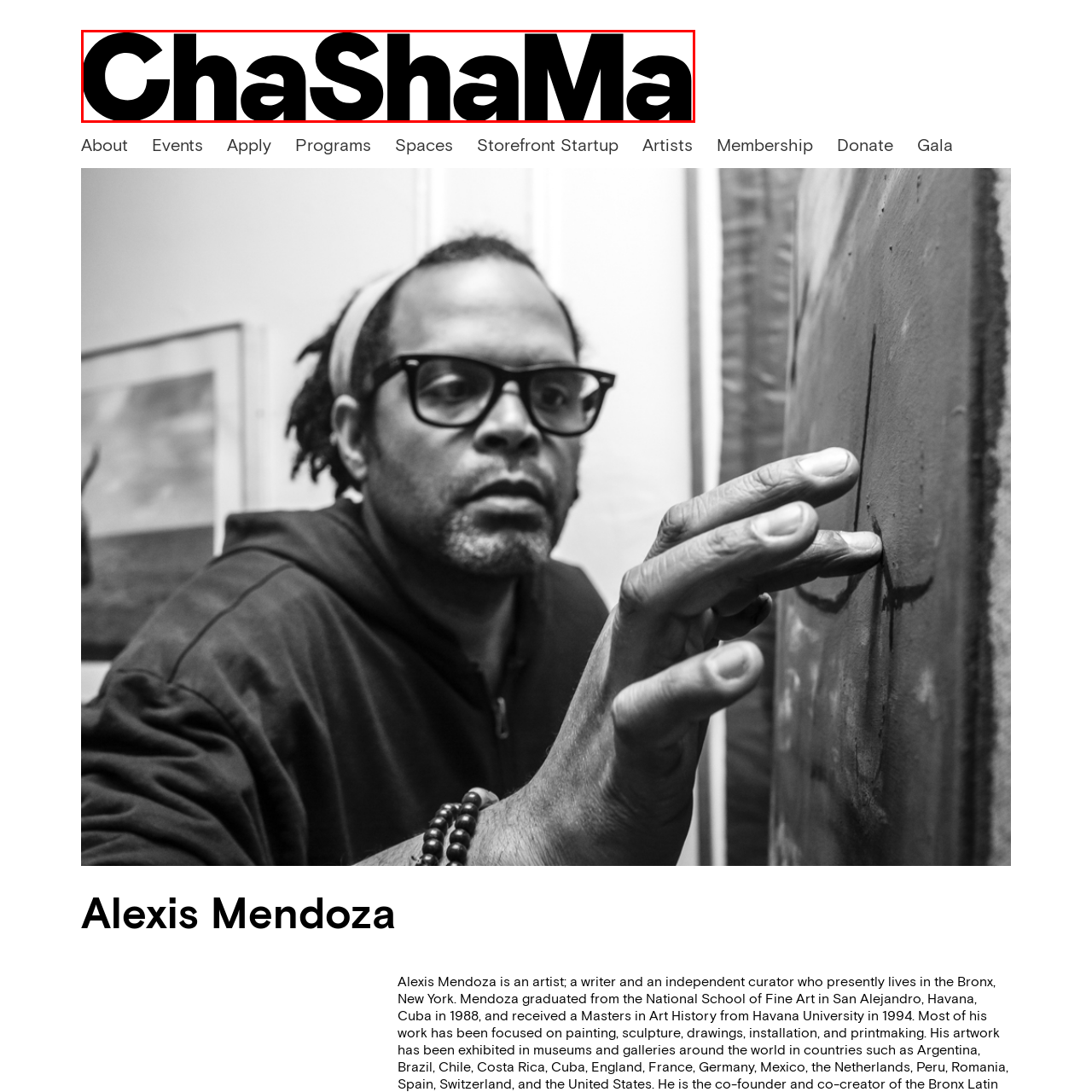Take a close look at the image outlined in red and answer the ensuing question with a single word or phrase:
What does the image likely represent?

Brand or organization